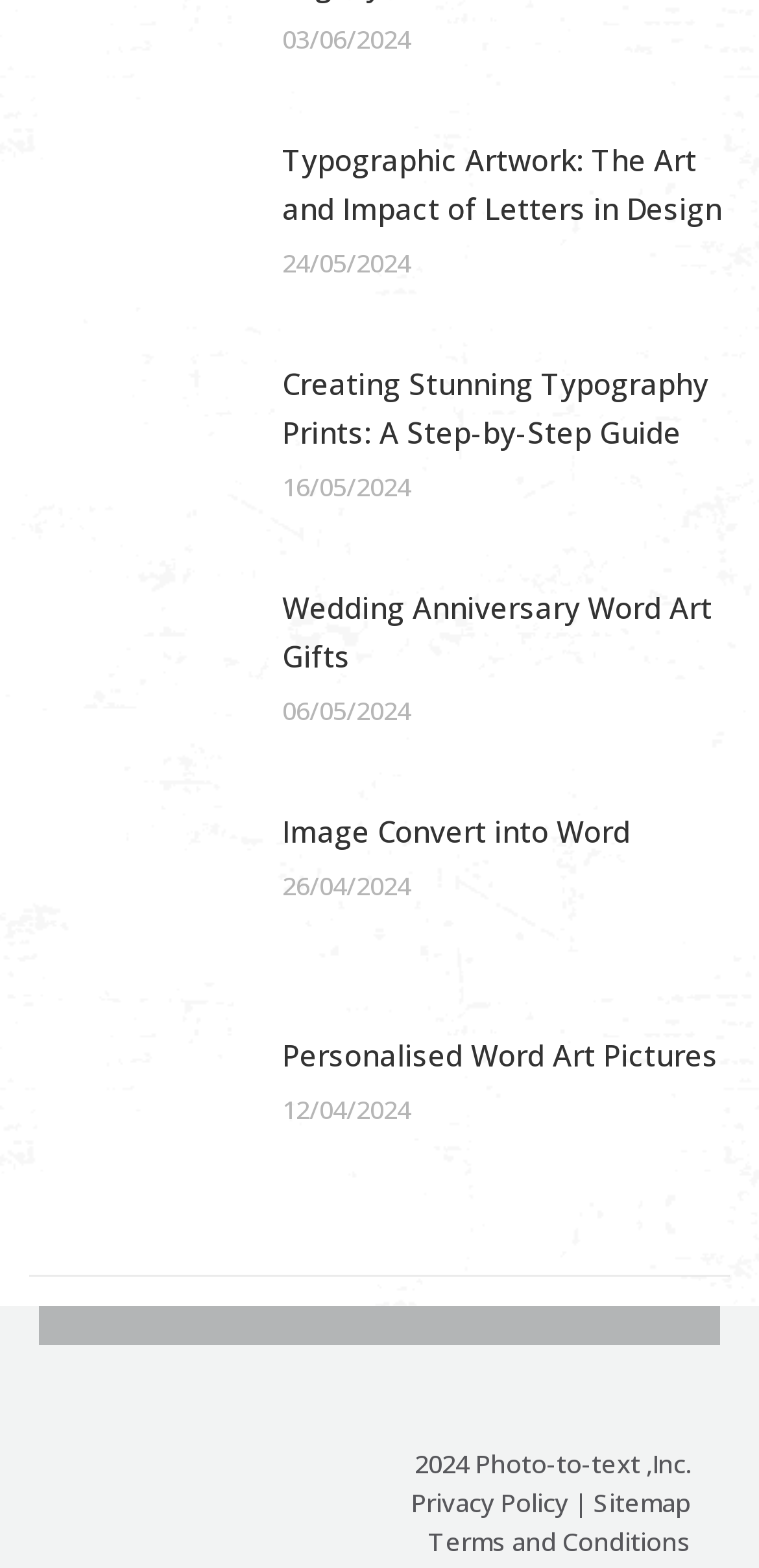Please provide a brief answer to the question using only one word or phrase: 
What is the theme of the image in the third article?

WordArt Gift Idea for her